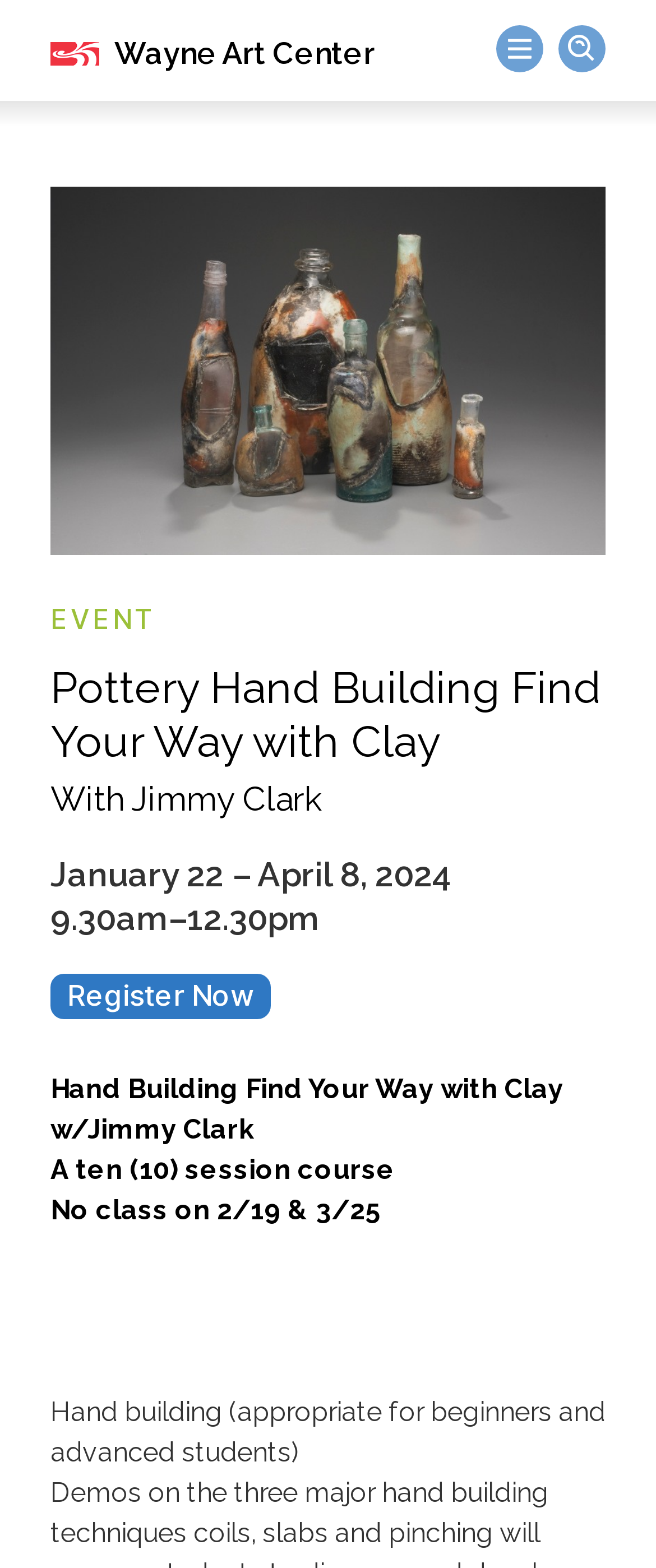Offer a comprehensive description of the webpage’s content and structure.

The webpage is about a pottery hand-building course offered by the Wayne Art Center. At the top-left corner, there is a link to the Wayne Art Center's website. Next to it, there is a large image that takes up most of the top section of the page. Below the image, there are three headings that provide details about the course. The first heading reads "EVENT", the second heading is the course title "Pottery Hand Building Find Your Way with Clay With Jimmy Clark", and the third heading specifies the course dates and timings "January 22 – April 8, 2024 9.30am–12.30pm". 

Below the headings, there is a "Register Now" link. Following this, there are four paragraphs of text that provide more information about the course. The first paragraph is the course title "Hand Building Find Your Way with Clay", the second paragraph mentions the instructor "w/Jimmy Clark", the third paragraph describes the course duration "A ten (10) session course", and the fourth paragraph notes the dates when there will be no class "No class on 2/19 & 3/25". 

At the bottom of the page, there is a final paragraph that describes the course content "Hand building (appropriate for beginners and advanced students)". Overall, the webpage is focused on providing details about the pottery hand-building course, including its title, dates, timings, instructor, and course content.